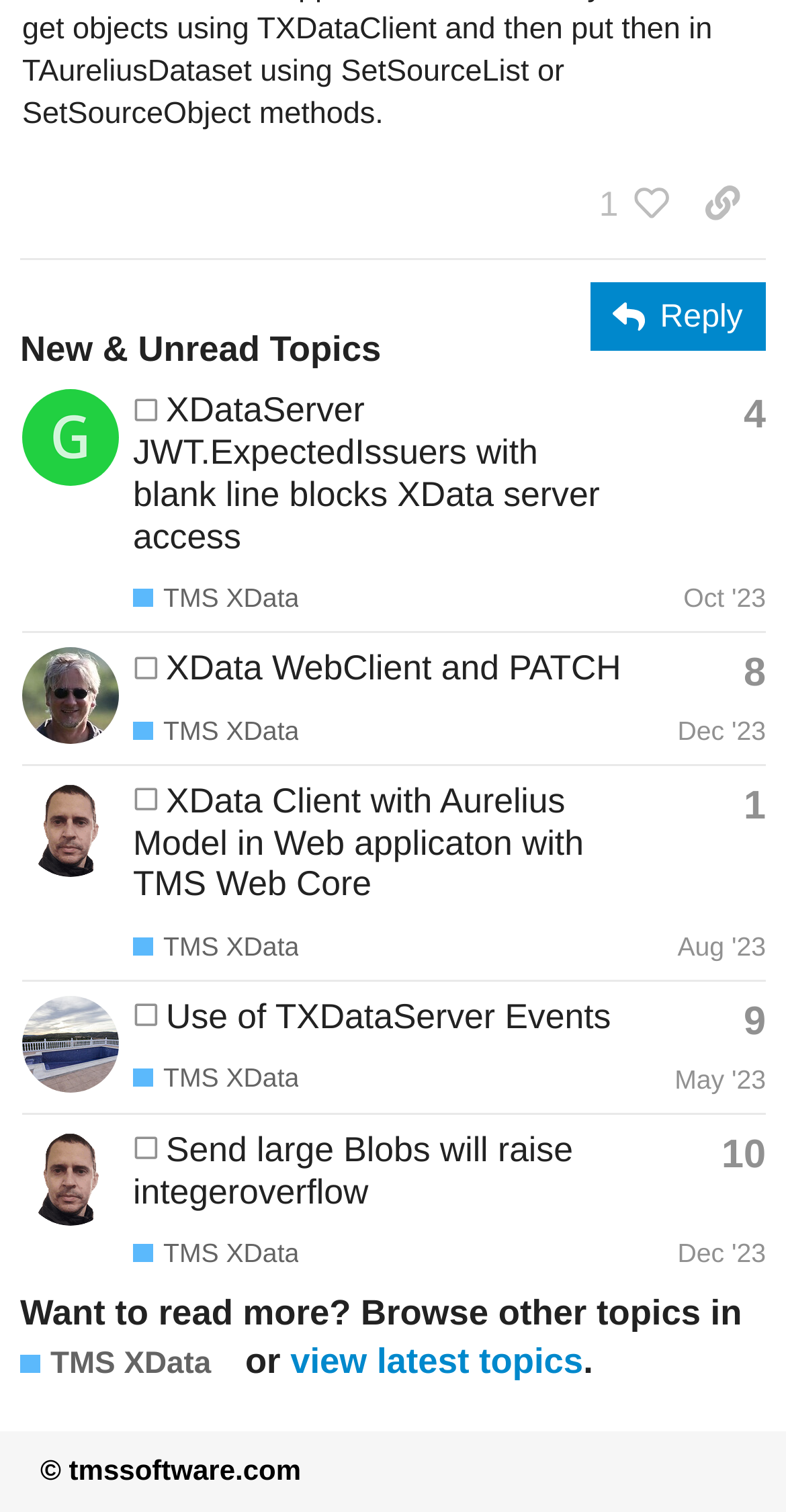Determine the bounding box coordinates of the element that should be clicked to execute the following command: "Check the latest topics".

[0.369, 0.887, 0.742, 0.913]